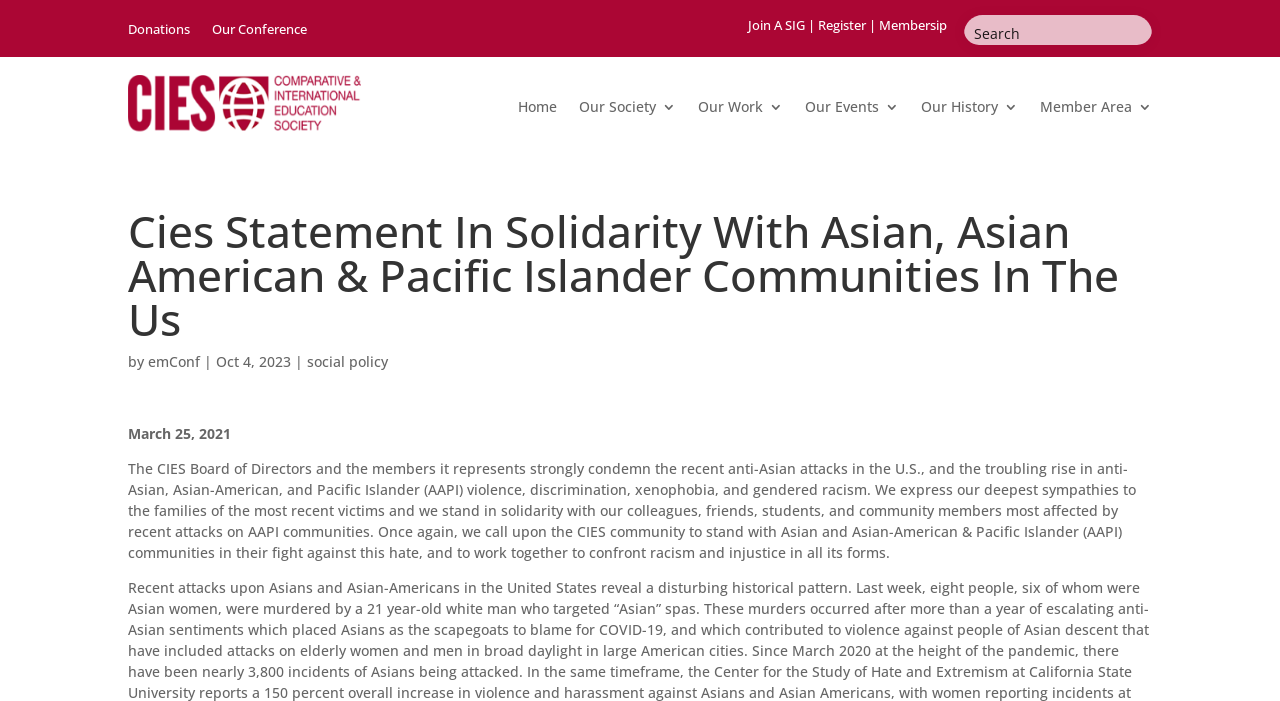Please answer the following question using a single word or phrase: What is the date of the social policy link?

March 25, 2021